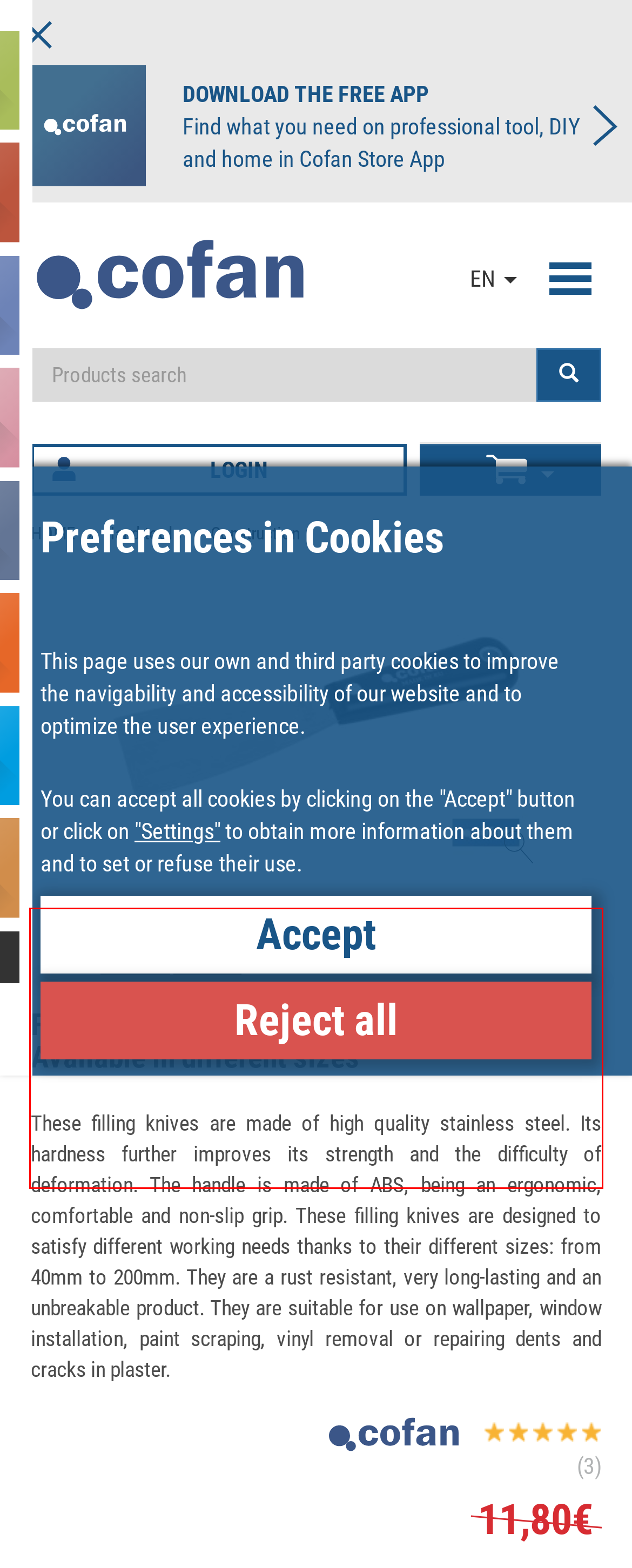By examining the provided screenshot of a webpage, recognize the text within the red bounding box and generate its text content.

These filling knives are made of high quality stainless steel. Its hardness further improves its strength and the difficulty of deformation. The handle is made of ABS, being an ergonomic, comfortable and non-slip grip. These filling knives are designed to satisfy different working needs thanks to their different sizes: from 40mm to 200mm. They are a rust resistant, very long-lasting and an unbreakable product. They are suitable for use on wallpaper, window installation, paint scraping, vinyl removal or repairing dents and cracks in plaster.